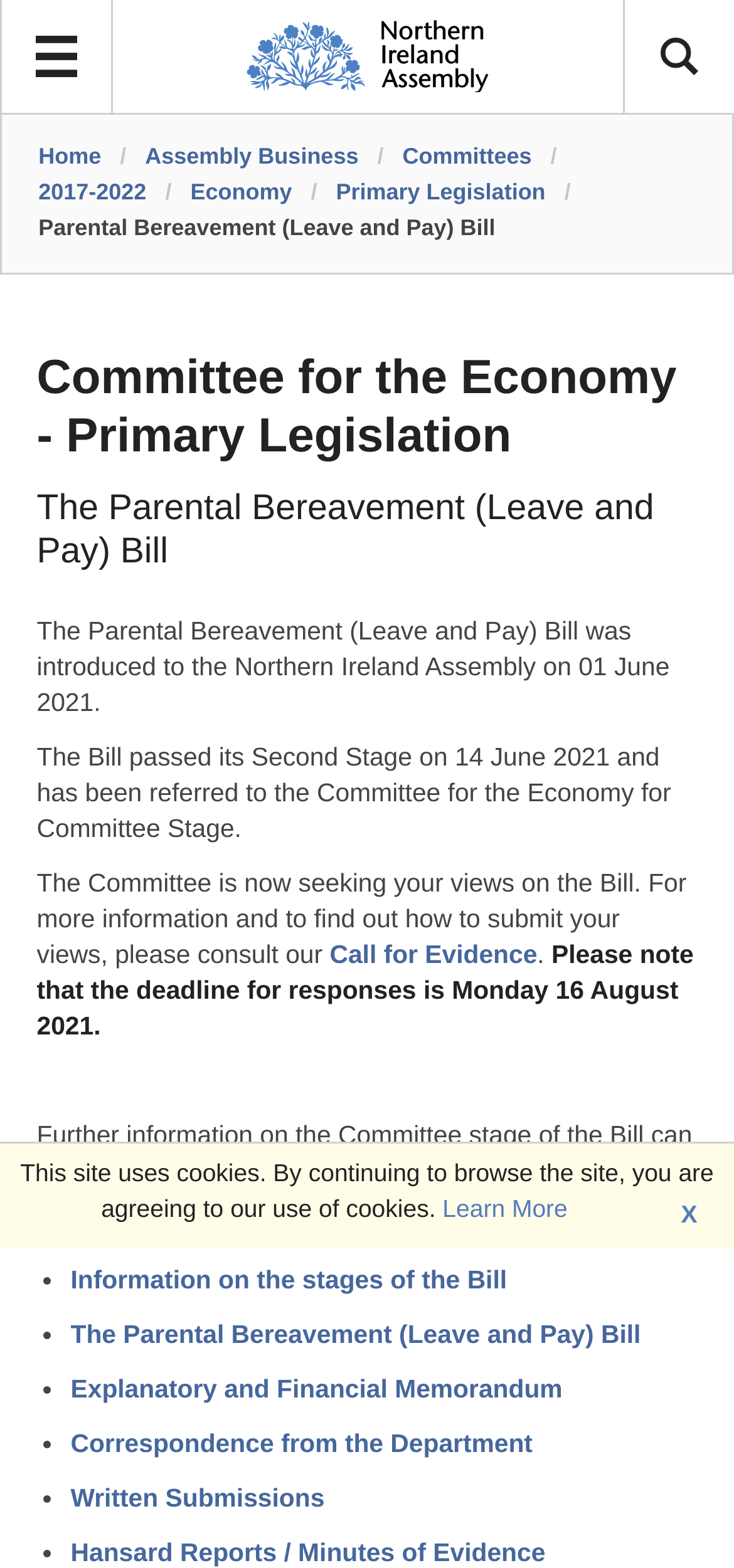Determine the bounding box coordinates of the clickable element to achieve the following action: 'Learn more about cookies'. Provide the coordinates as four float values between 0 and 1, formatted as [left, top, right, bottom].

[0.603, 0.762, 0.773, 0.78]